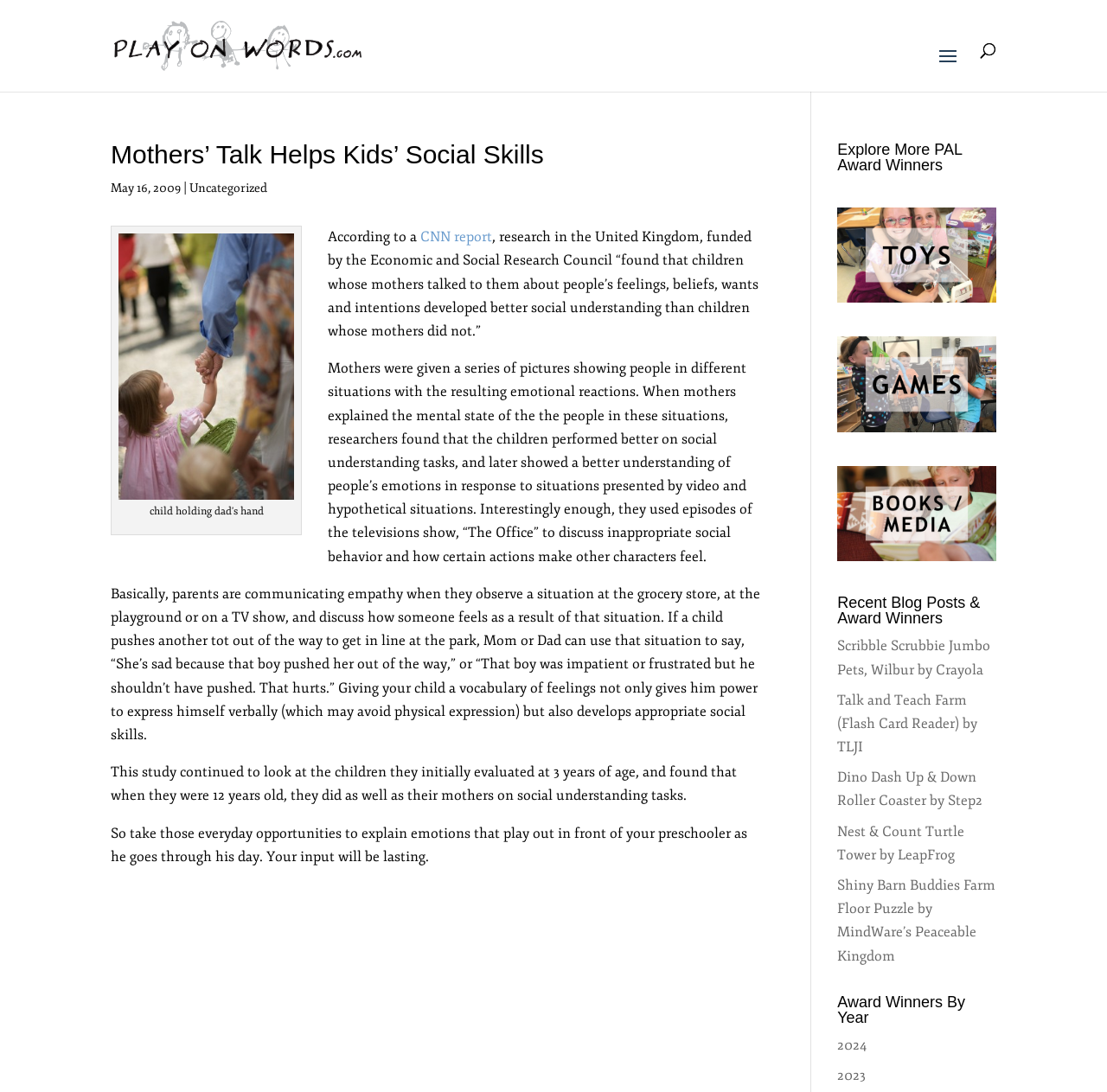What is the name of the TV show used in the study?
Please answer the question with a detailed and comprehensive explanation.

The article mentions that the researchers used episodes of the TV show 'The Office' to discuss inappropriate social behavior and how certain actions make other characters feel.